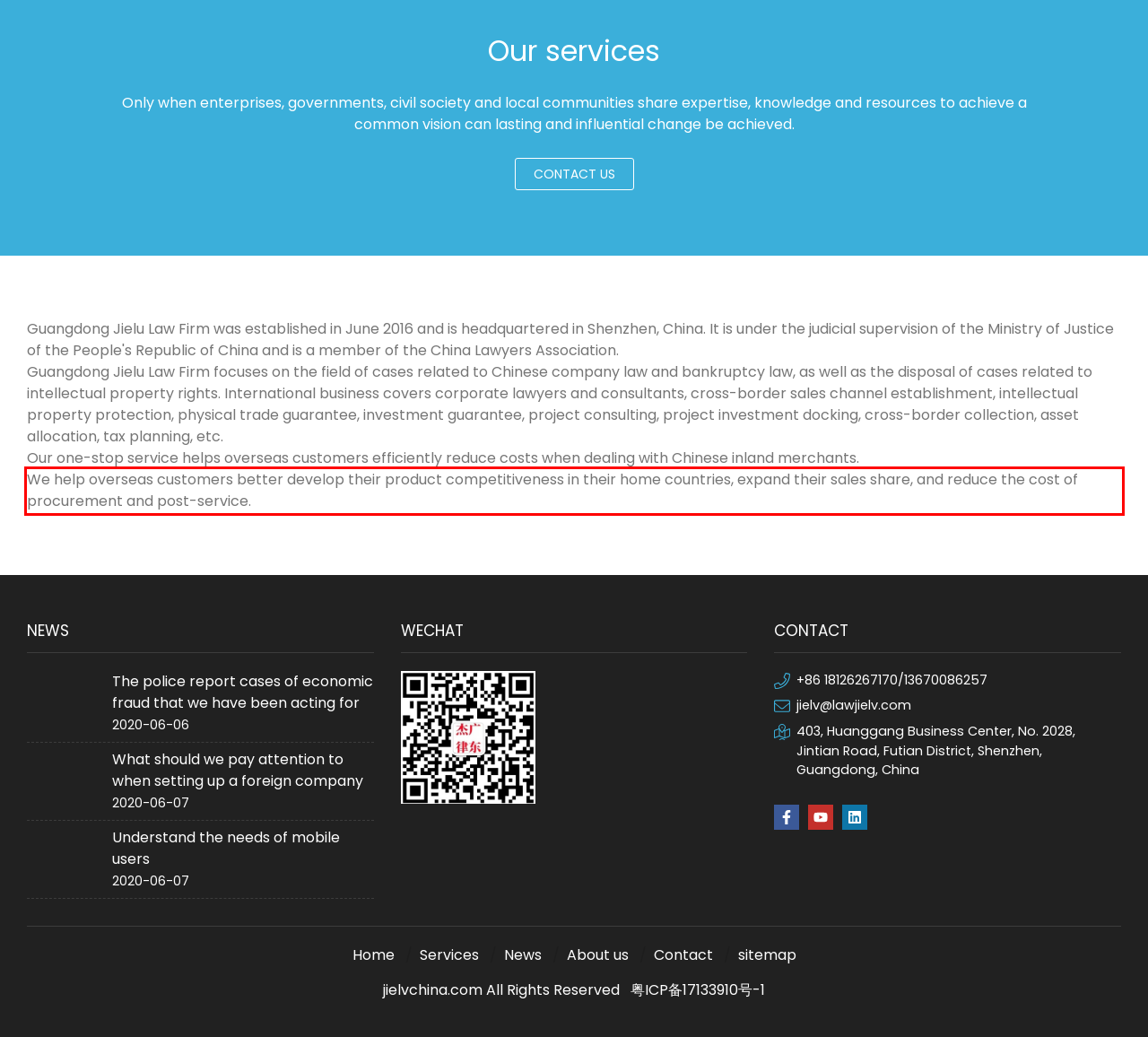You are looking at a screenshot of a webpage with a red rectangle bounding box. Use OCR to identify and extract the text content found inside this red bounding box.

We help overseas customers better develop their product competitiveness in their home countries, expand their sales share, and reduce the cost of procurement and post-service.